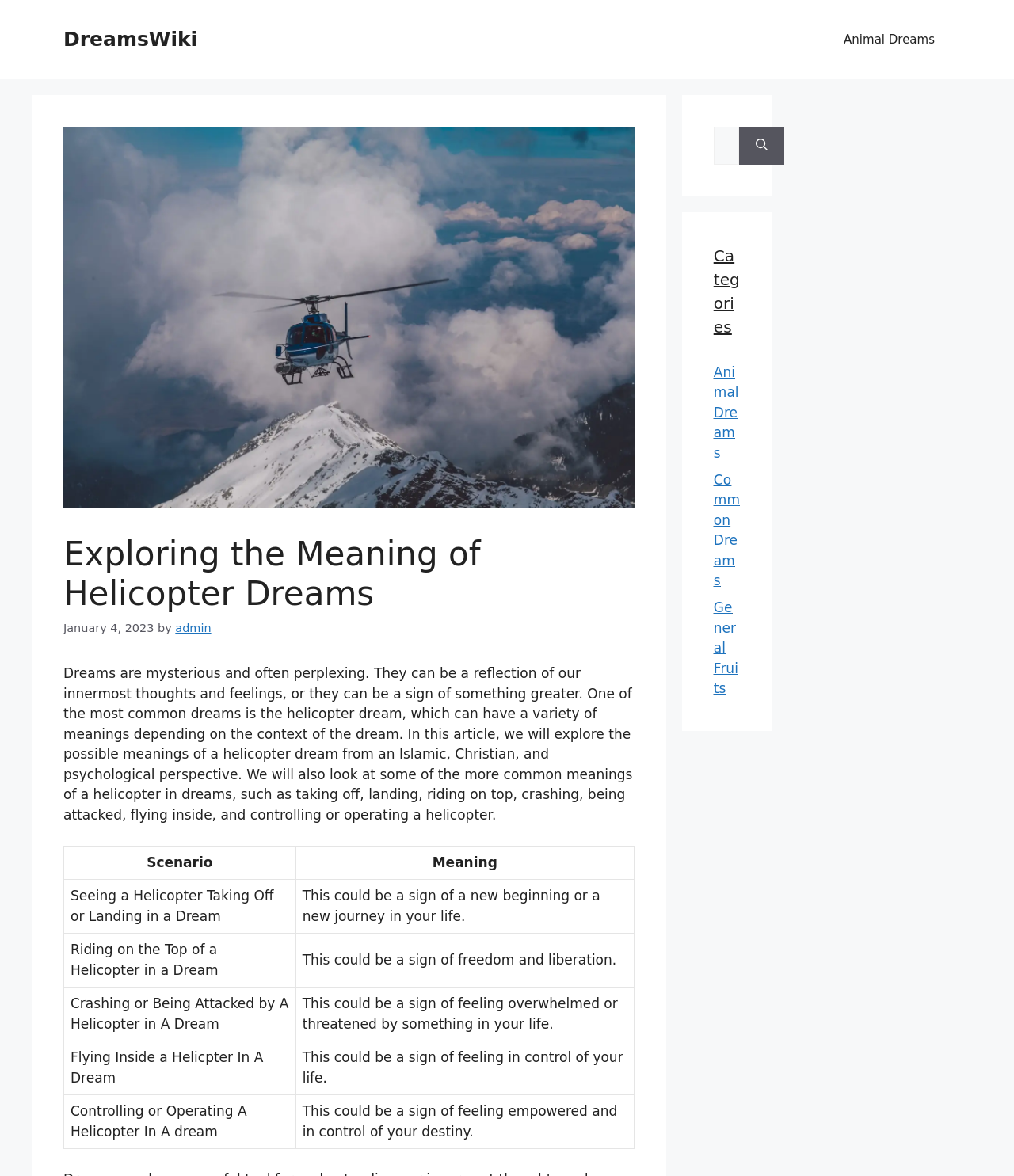What can be inferred about the author of this article?
Using the image, provide a detailed and thorough answer to the question.

The text 'by admin' is present on the webpage, which suggests that the author of this article is someone with the username 'admin'. This information is provided to give credit to the author and to establish their credibility on the topic.